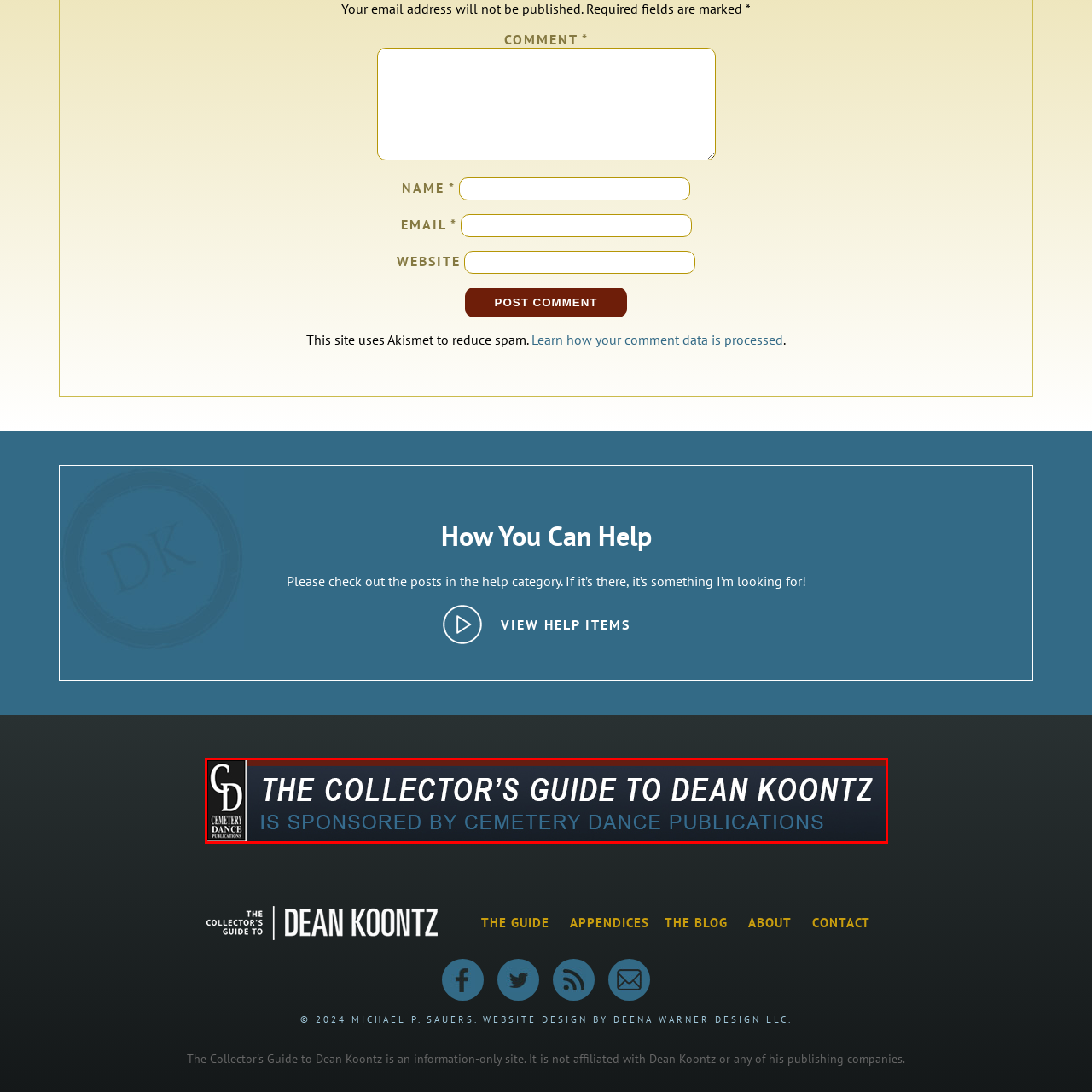Look at the section of the image marked by the red box and offer an in-depth answer to the next question considering the visual cues: What is the name of the publication sponsoring the guide?

The logo of Cemetery Dance Publications is displayed on the banner, indicating that they are the sponsors of 'The Collector's Guide to Dean Koontz'.